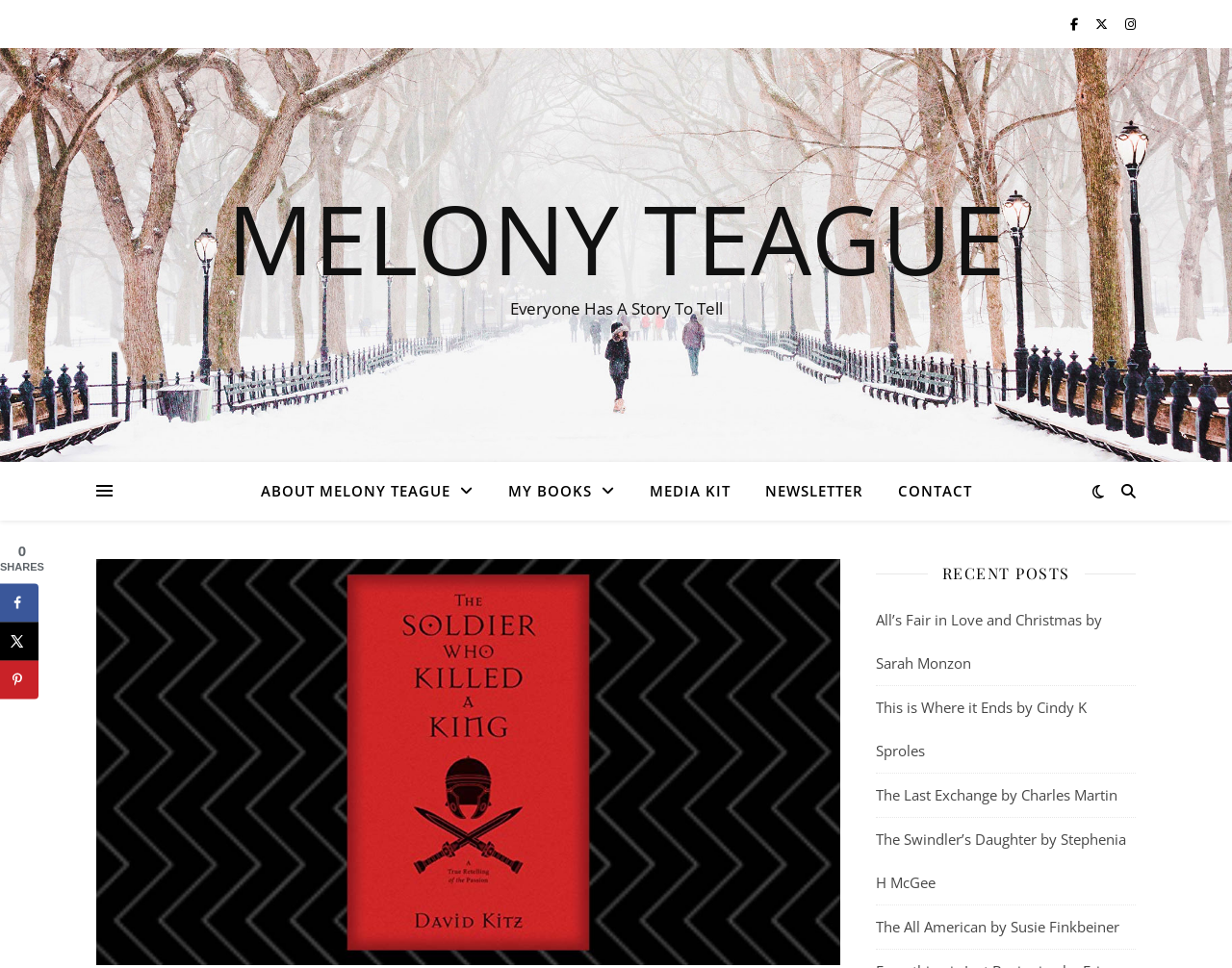Please identify the bounding box coordinates of the clickable element to fulfill the following instruction: "Visit the ABOUT MELONY TEAGUE page". The coordinates should be four float numbers between 0 and 1, i.e., [left, top, right, bottom].

[0.211, 0.477, 0.396, 0.538]